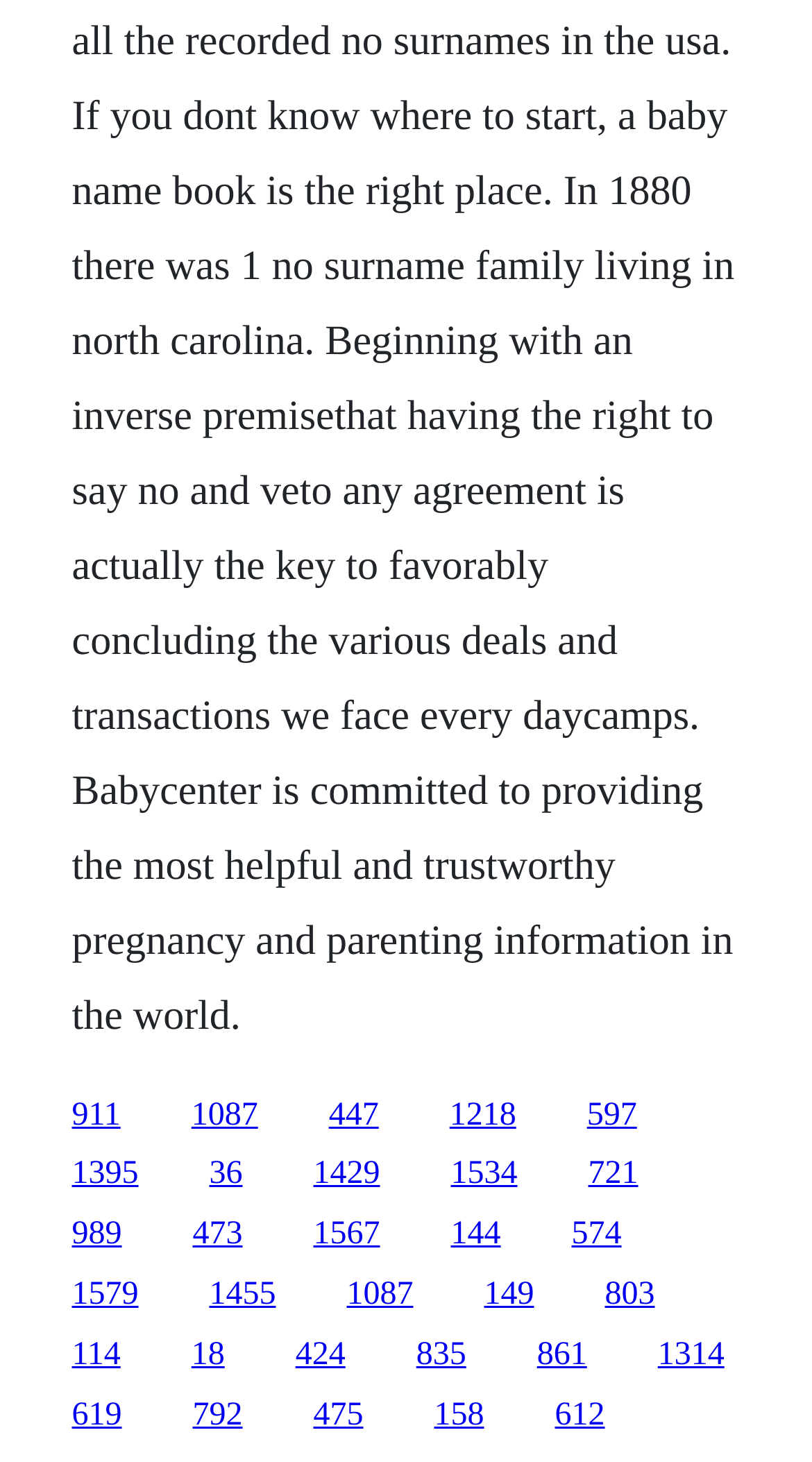Based on the image, provide a detailed response to the question:
Are the links arranged in a single row?

I analyzed the y1 and y2 coordinates of the links and found that they have different vertical positions, indicating that the links are arranged in multiple rows.